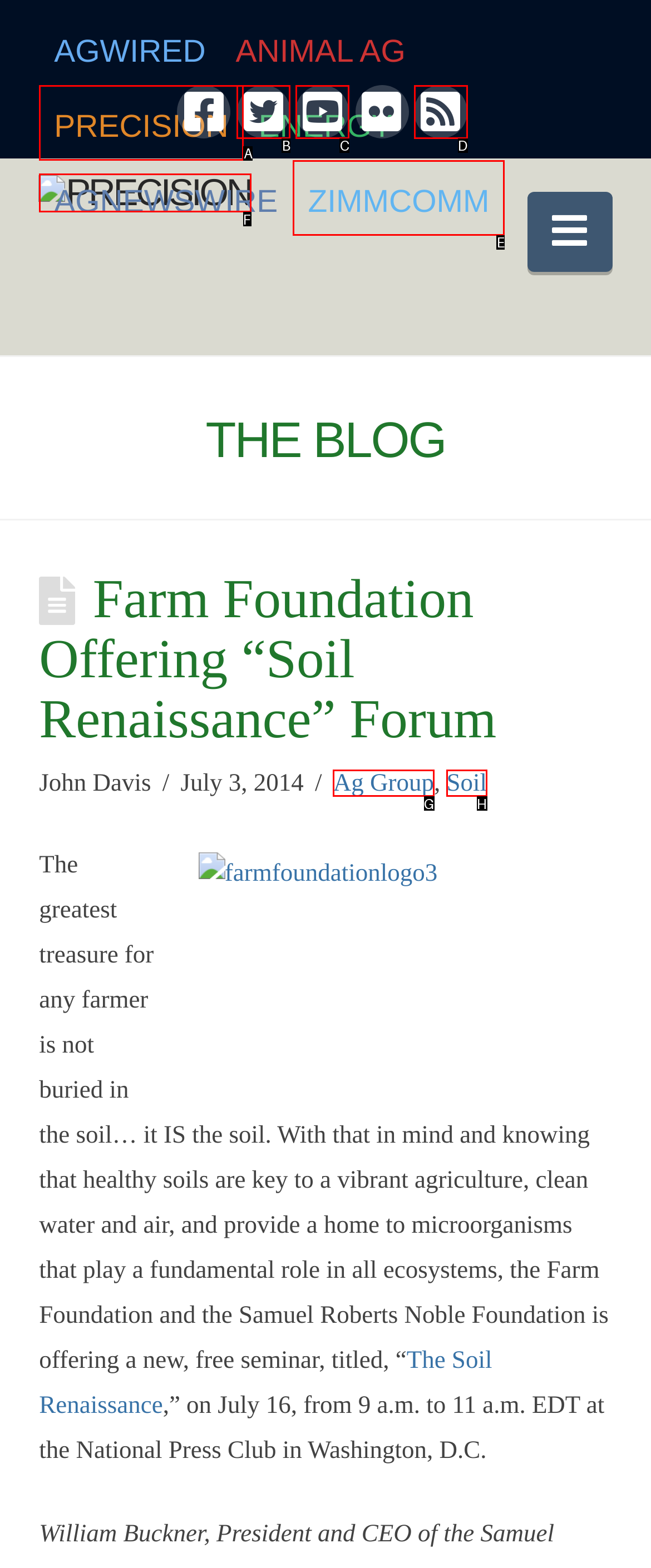Select the letter of the option that corresponds to: Menu
Provide the letter from the given options.

None